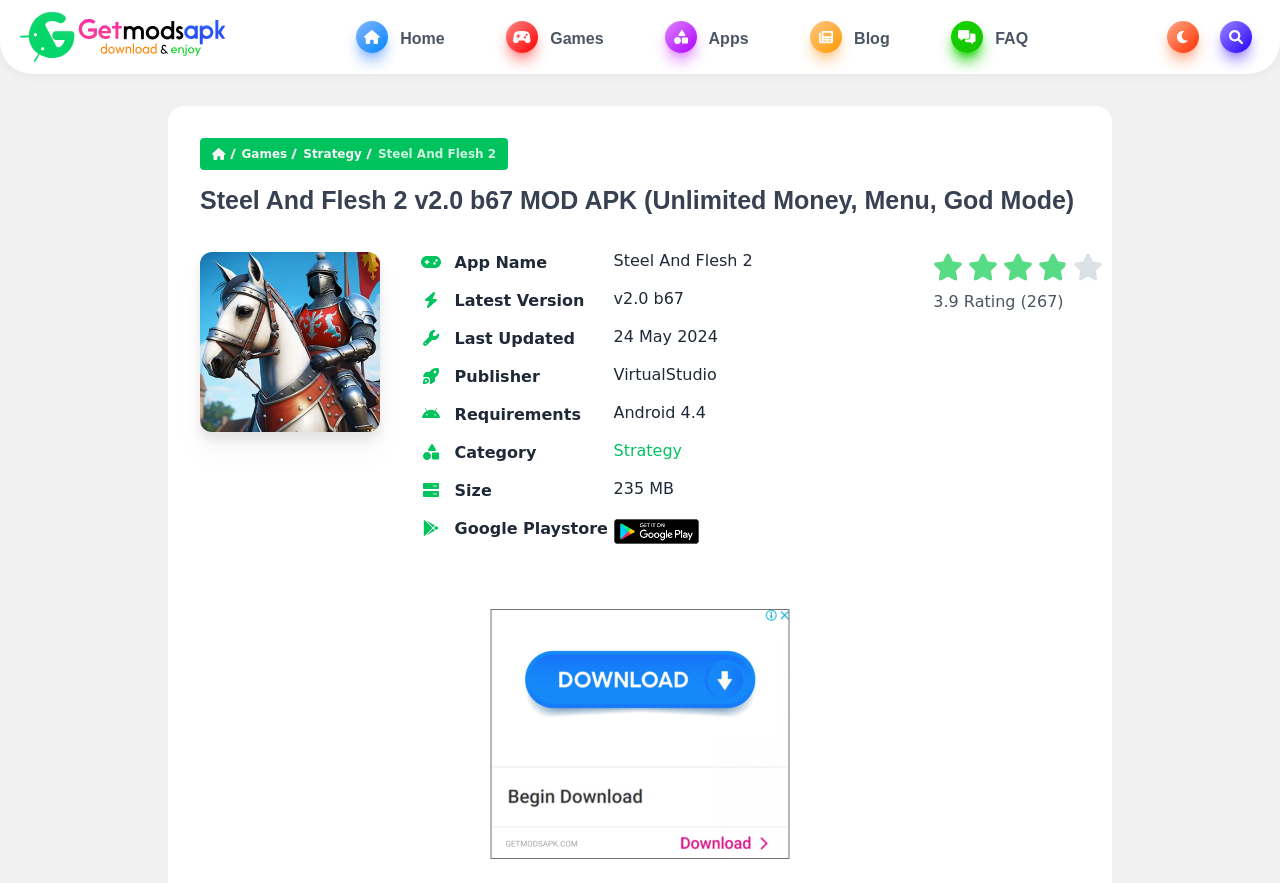Based on the image, provide a detailed response to the question:
What is the latest version of the app?

I found the answer by looking at the table with the rowheader 'Latest Version' and the corresponding gridcell 'v2.0 b67' which suggests that the latest version of the app is 'v2.0 b67'.